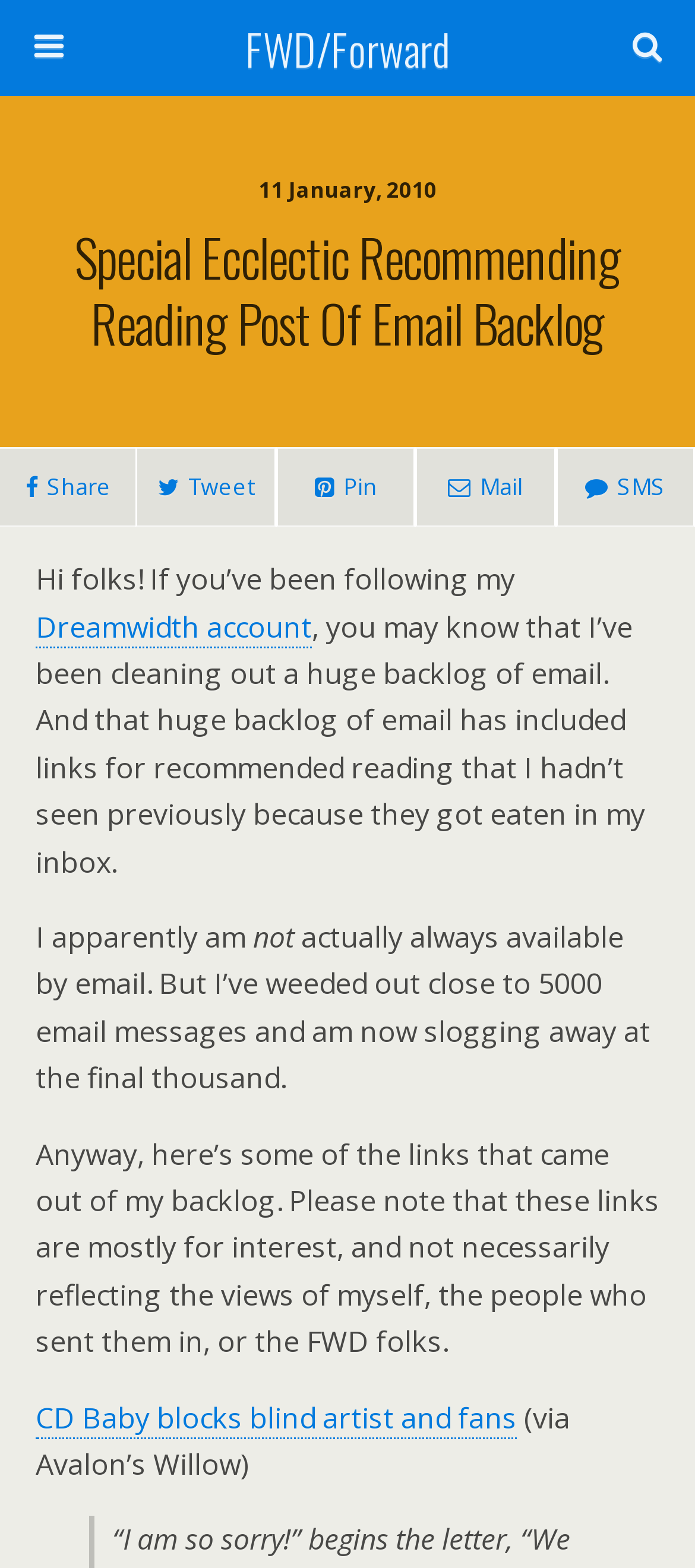Provide the bounding box coordinates of the HTML element described as: "Dreamwidth account". The bounding box coordinates should be four float numbers between 0 and 1, i.e., [left, top, right, bottom].

[0.051, 0.387, 0.449, 0.413]